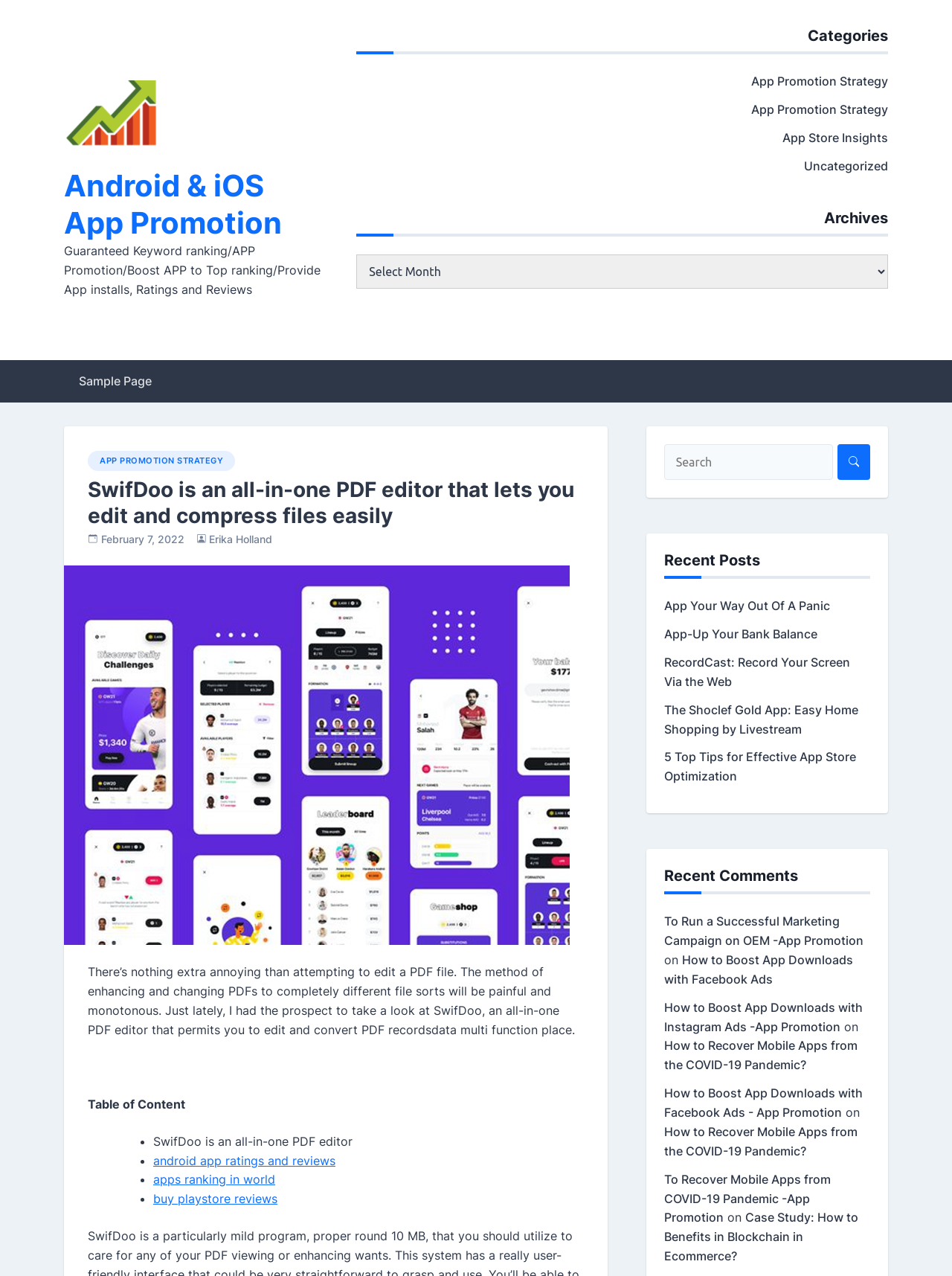Please respond to the question with a concise word or phrase:
What is the category of the link 'App Promotion Strategy'?

Categories